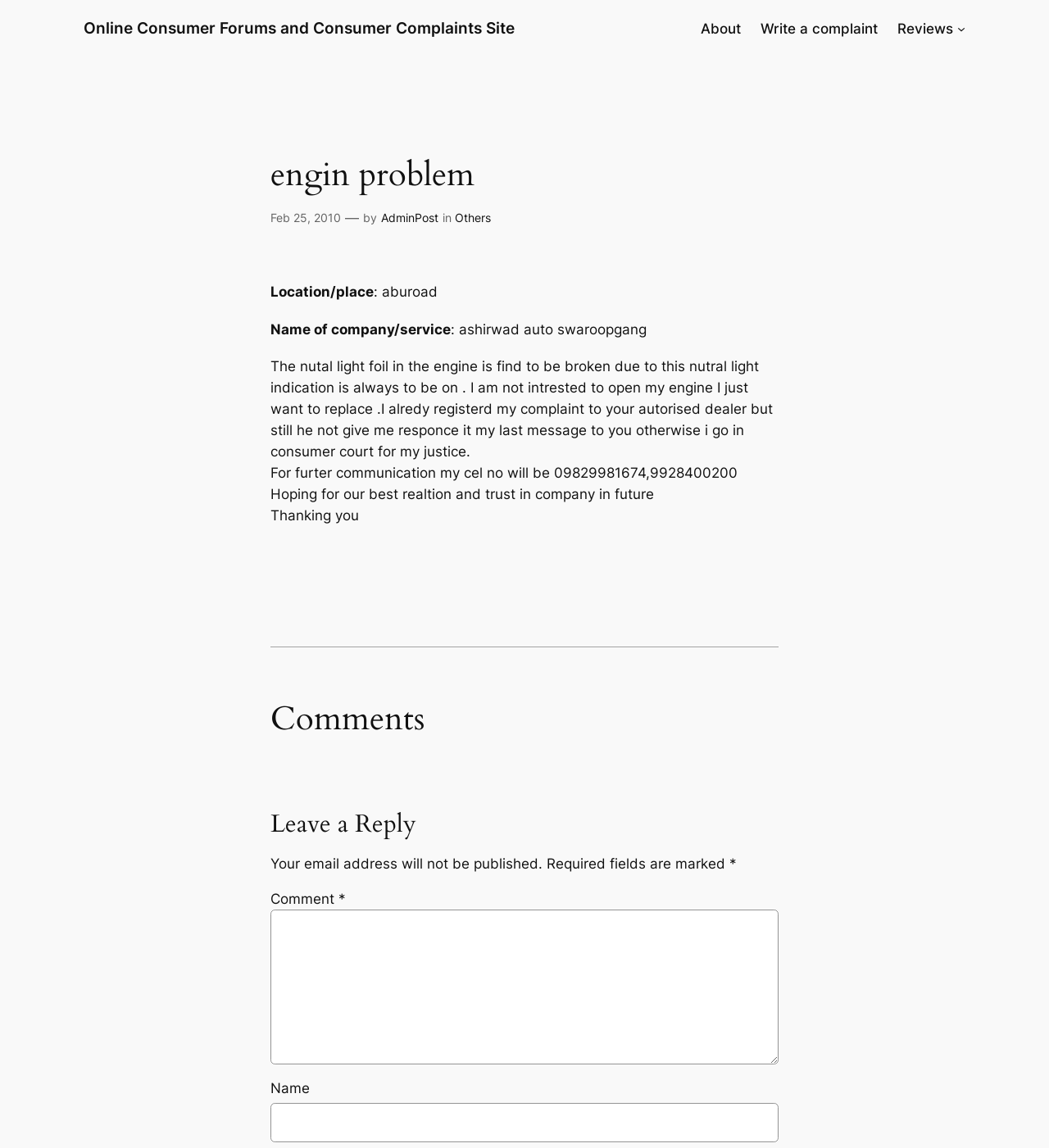Give a detailed account of the webpage's layout and content.

The webpage is an online consumer forum and complaint site, specifically focused on an "engin problem". At the top, there are four links: "Online Consumer Forums and Consumer Complaints Site", "About", "Write a complaint", and "Reviews", with a "Reviews submenu" button next to it. 

Below these links, there is a heading "engin problem" followed by a timestamp "Feb 25, 2010" and information about the author, "AdminPost", and the category "Others". 

The main content of the page is a complaint post, which describes an issue with a car's engine light and the author's experience with the authorized dealer. The post includes the author's contact information and a message expressing their hope for a resolution.

Underneath the post, there is a separator line, followed by a heading "Comments" and a section for leaving a reply. The reply section includes a text box for writing a comment, as well as fields for entering a name and email address. There are also notes indicating that the email address will not be published and that certain fields are required.